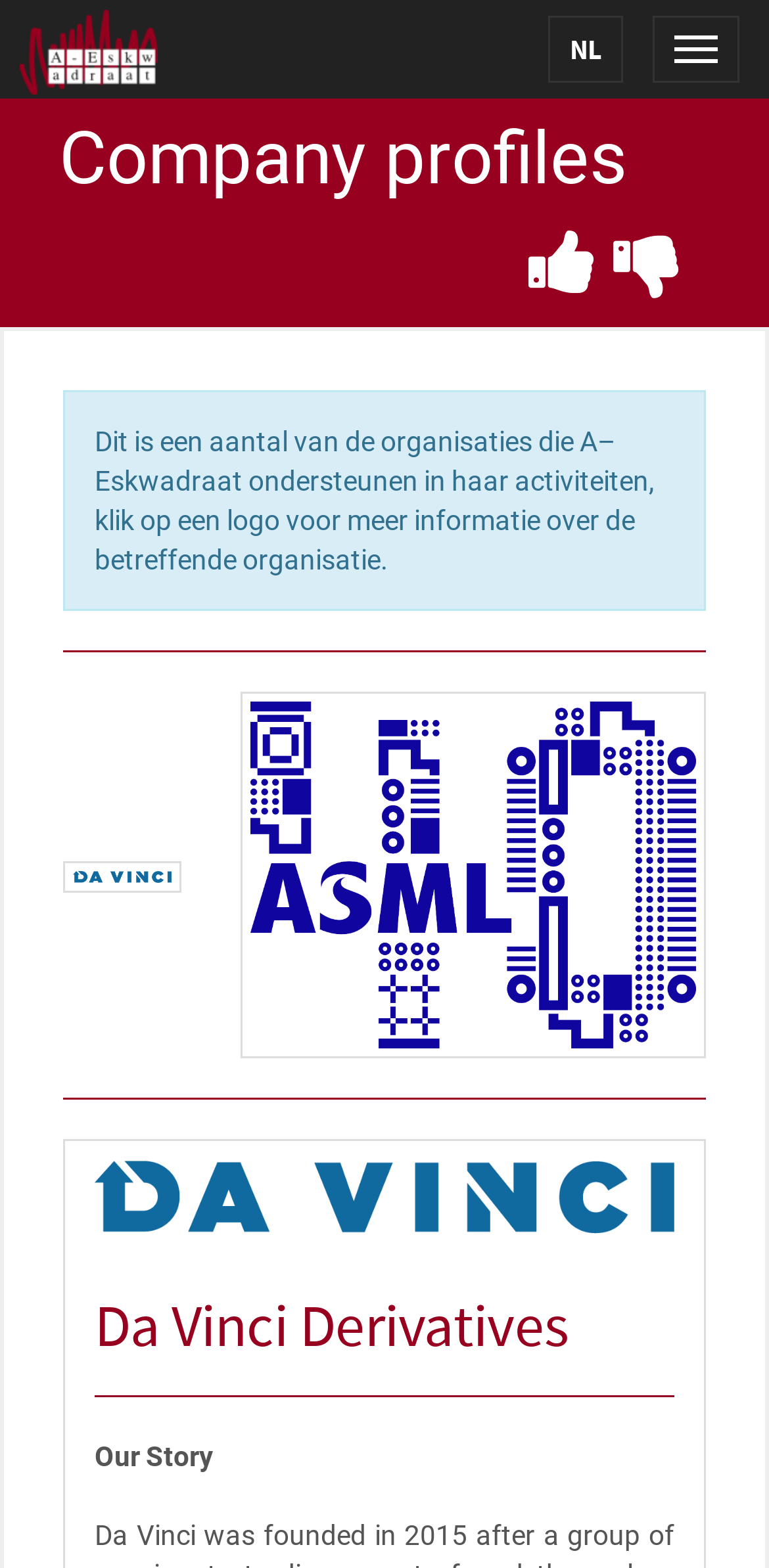Determine the bounding box coordinates for the area you should click to complete the following instruction: "Visit the NL page".

[0.713, 0.01, 0.81, 0.053]